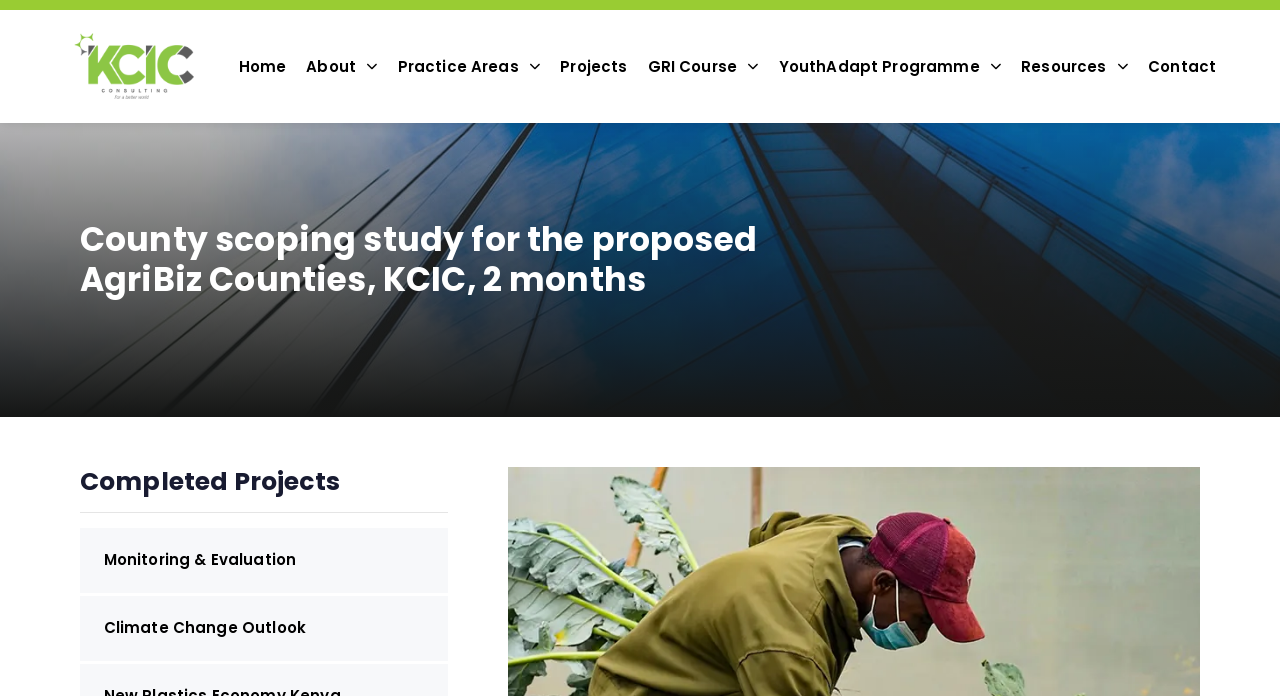Determine the bounding box coordinates of the region that needs to be clicked to achieve the task: "explore practice areas".

[0.303, 0.014, 0.43, 0.177]